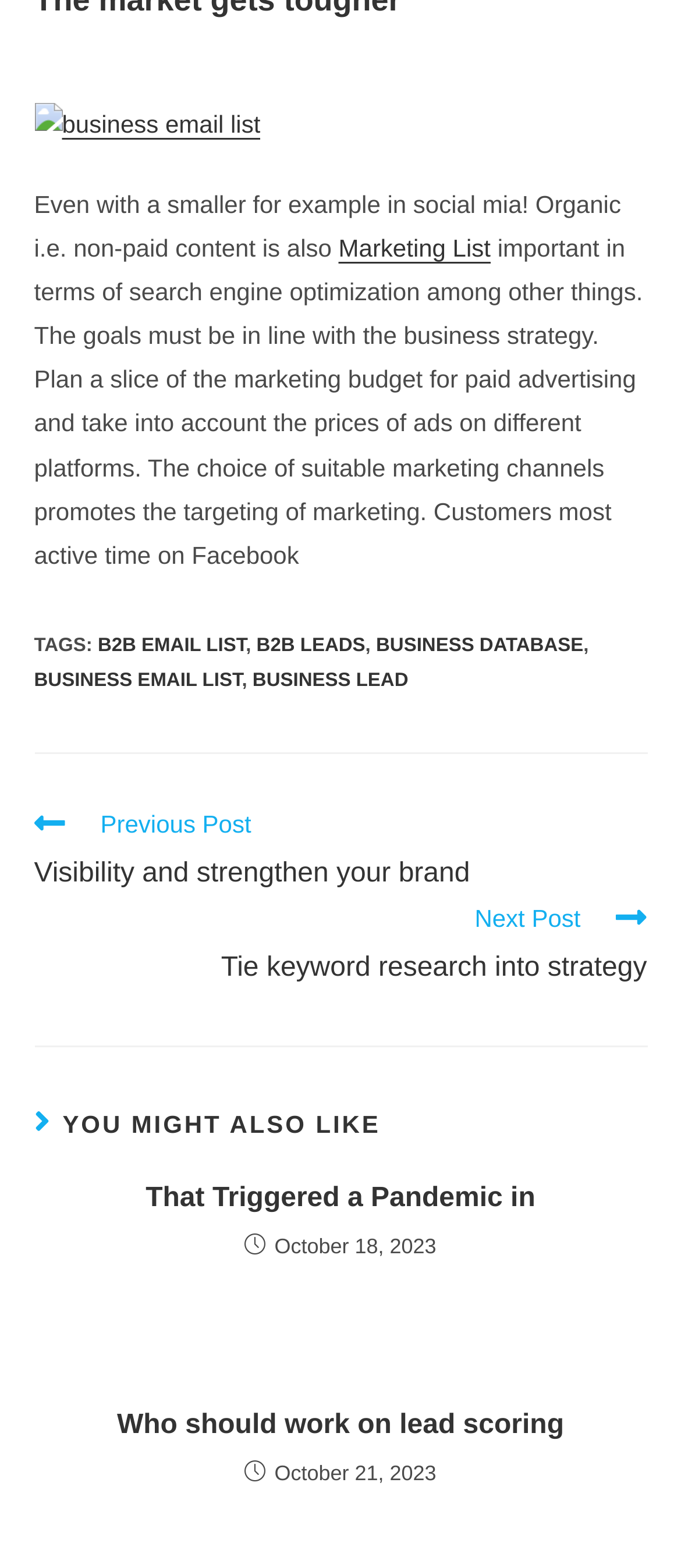What is the title of the first recommended article?
Give a one-word or short phrase answer based on the image.

That Triggered a Pandemic in